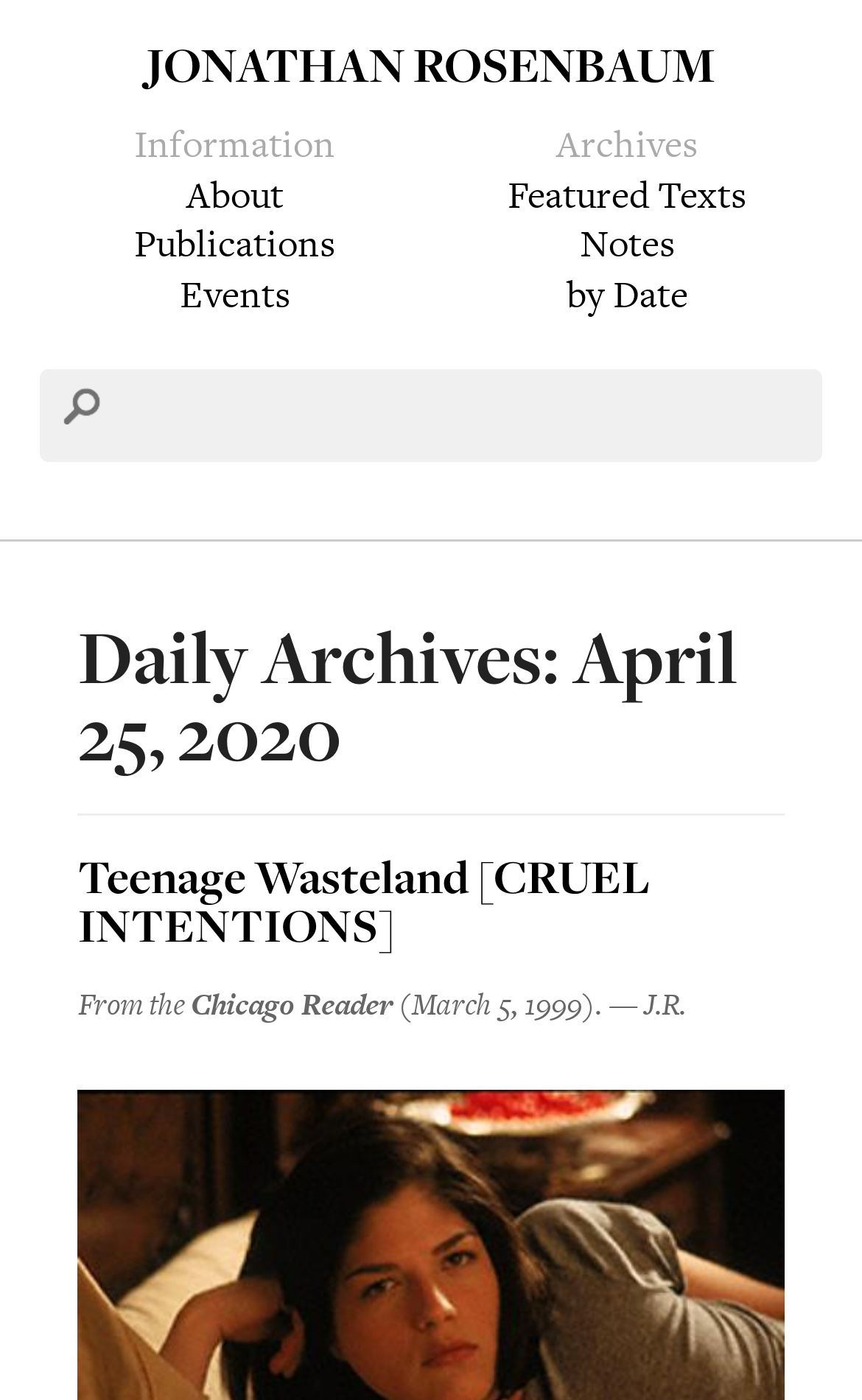What is the title of the latest article?
Identify the answer in the screenshot and reply with a single word or phrase.

Teenage Wasteland [CRUEL INTENTIONS]